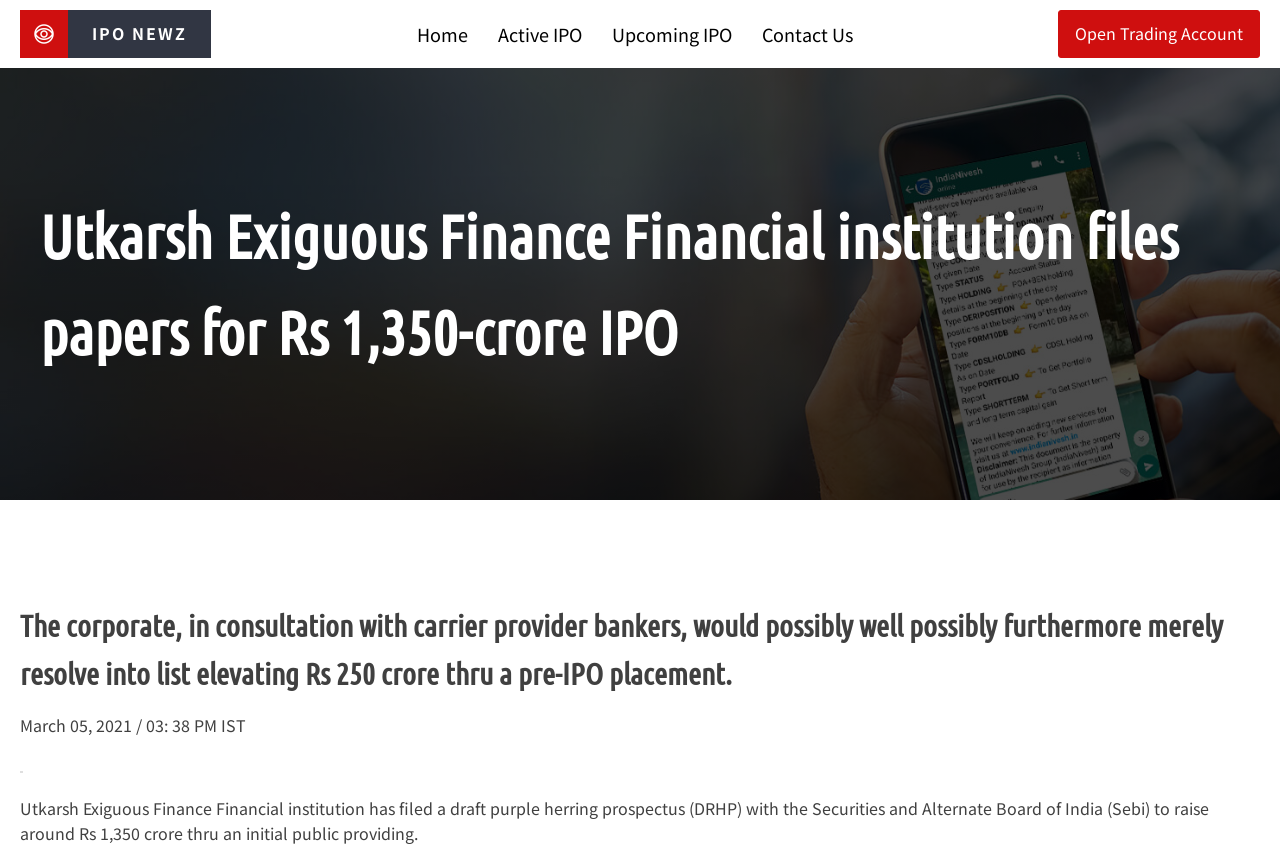What is Utkarsh Small Finance Bank planning to do?
Carefully analyze the image and provide a detailed answer to the question.

Based on the webpage content, Utkarsh Small Finance Bank has filed a draft red herring prospectus with the Securities and Exchange Board of India to raise around Rs 1,350 crore through an initial public offering.